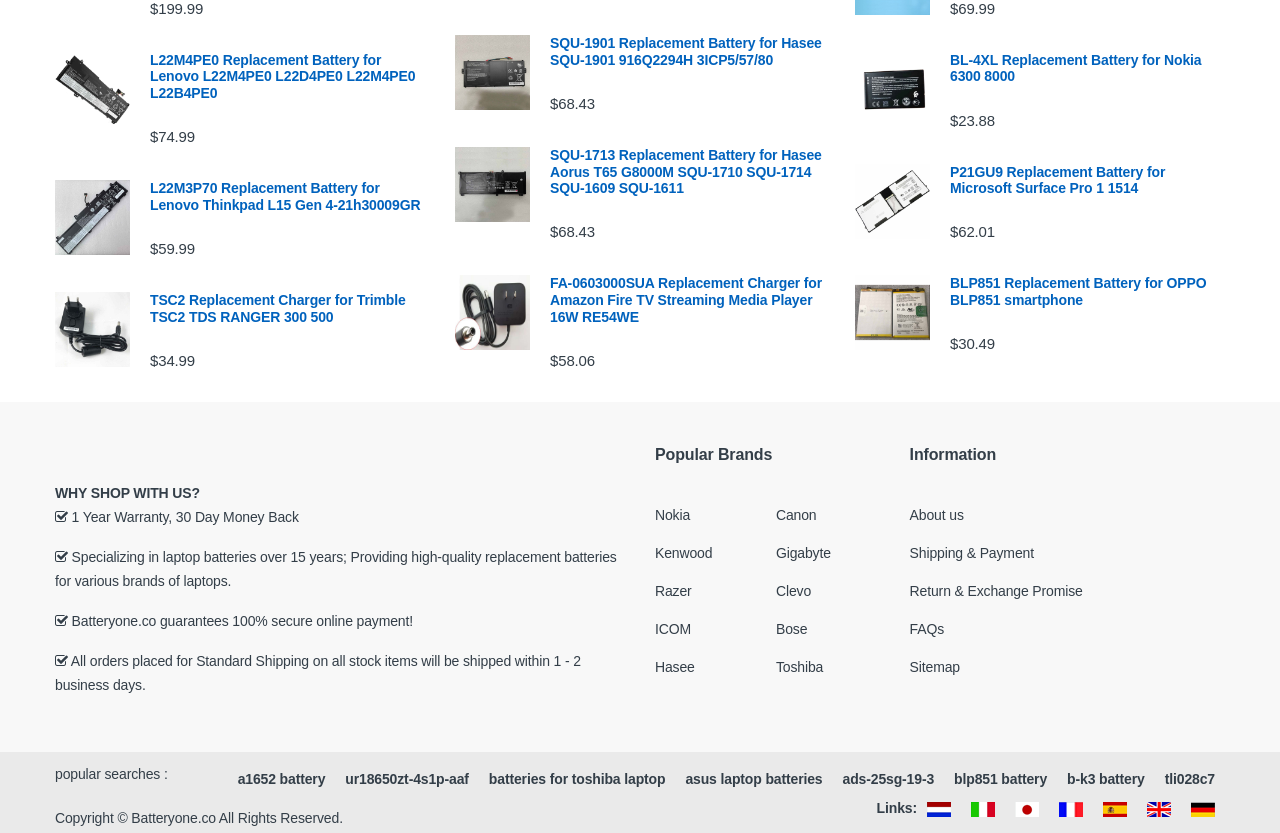Using the provided element description, identify the bounding box coordinates as (top-left x, top-left y, bottom-right x, bottom-right y). Ensure all values are between 0 and 1. Description: asus laptop batteries

[0.528, 0.895, 0.65, 0.936]